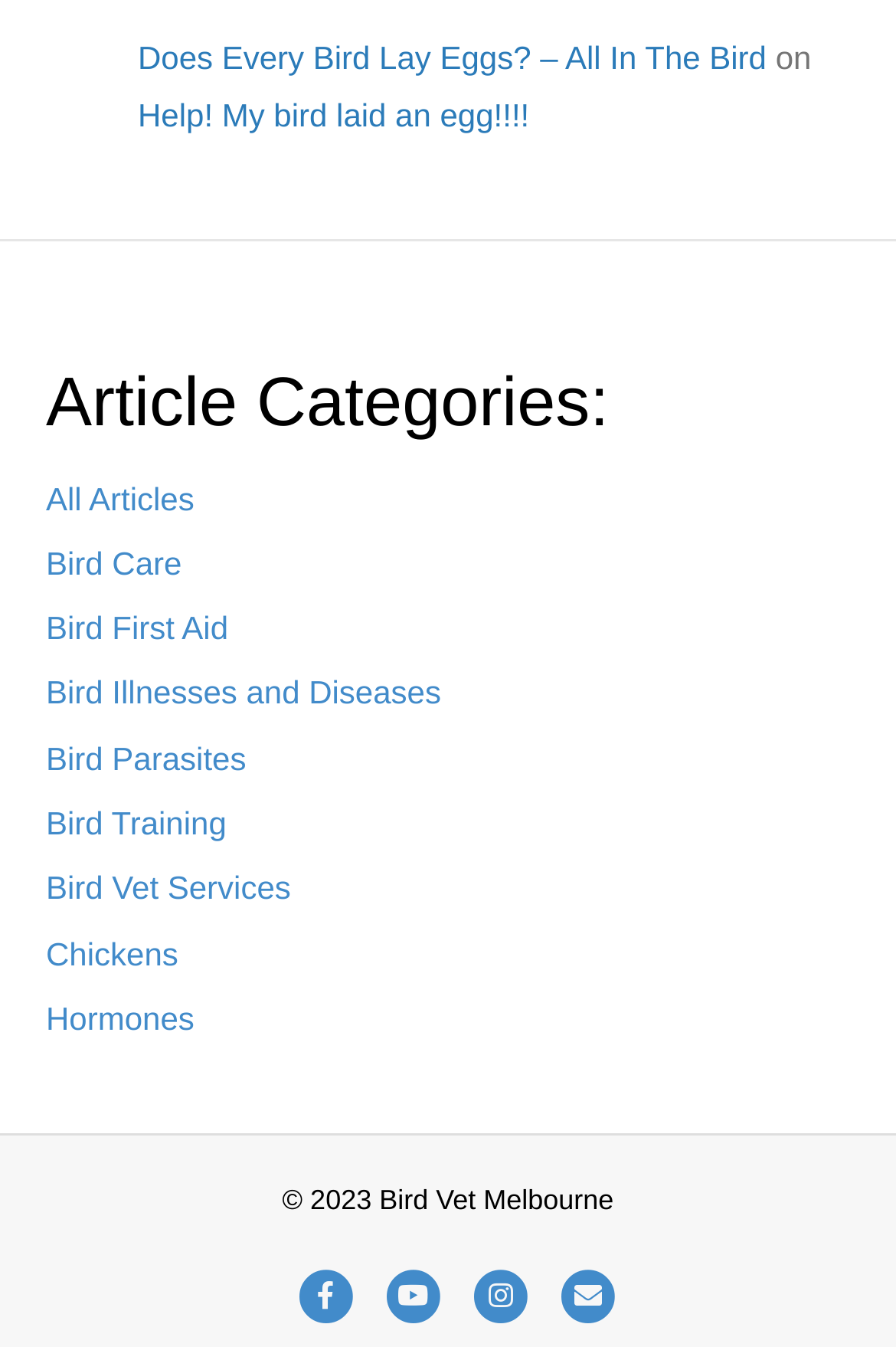Determine the bounding box coordinates of the area to click in order to meet this instruction: "read article about bird care".

[0.051, 0.404, 0.203, 0.432]